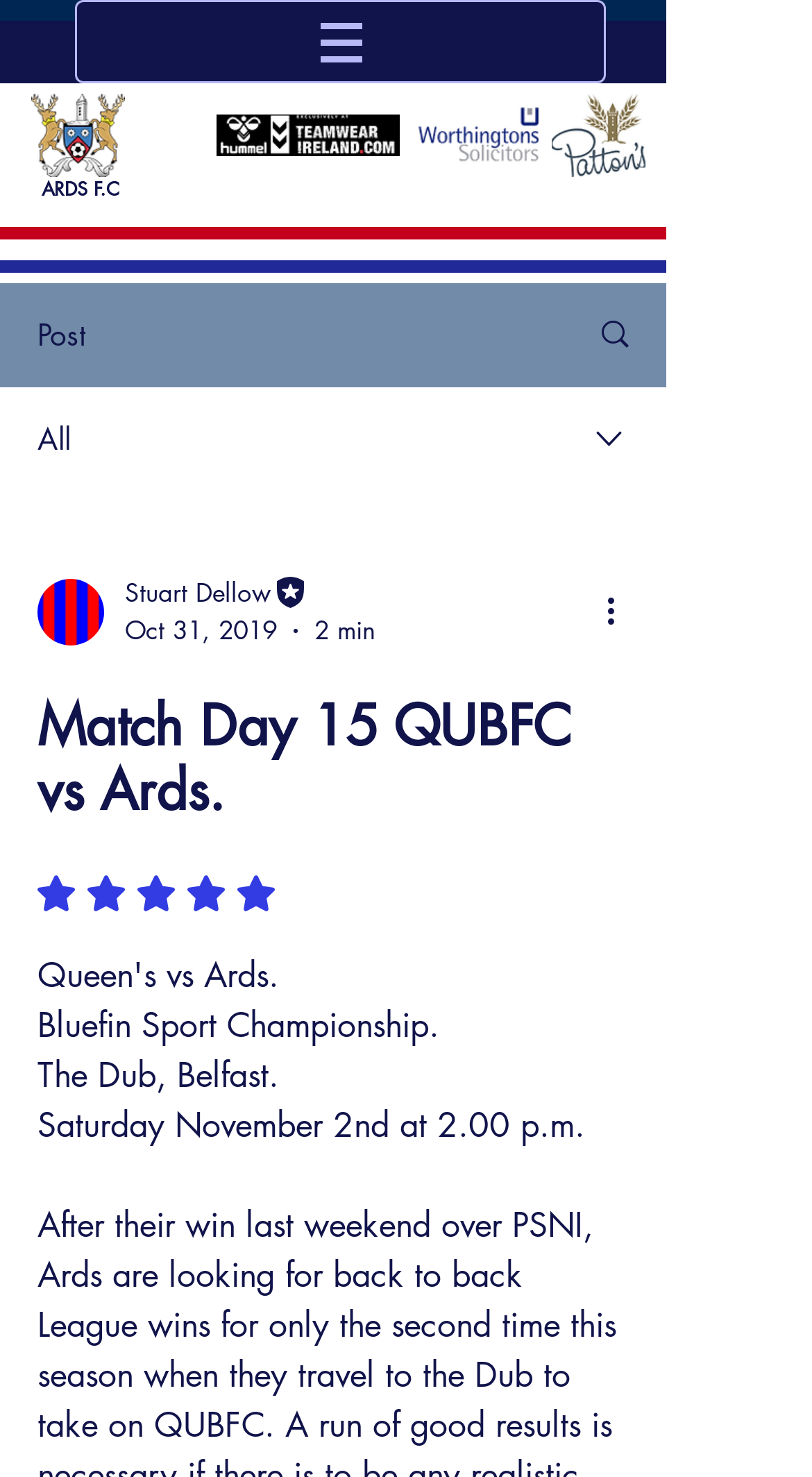What is the name of the football club with a white logo?
Based on the image, give a one-word or short phrase answer.

Ards FC